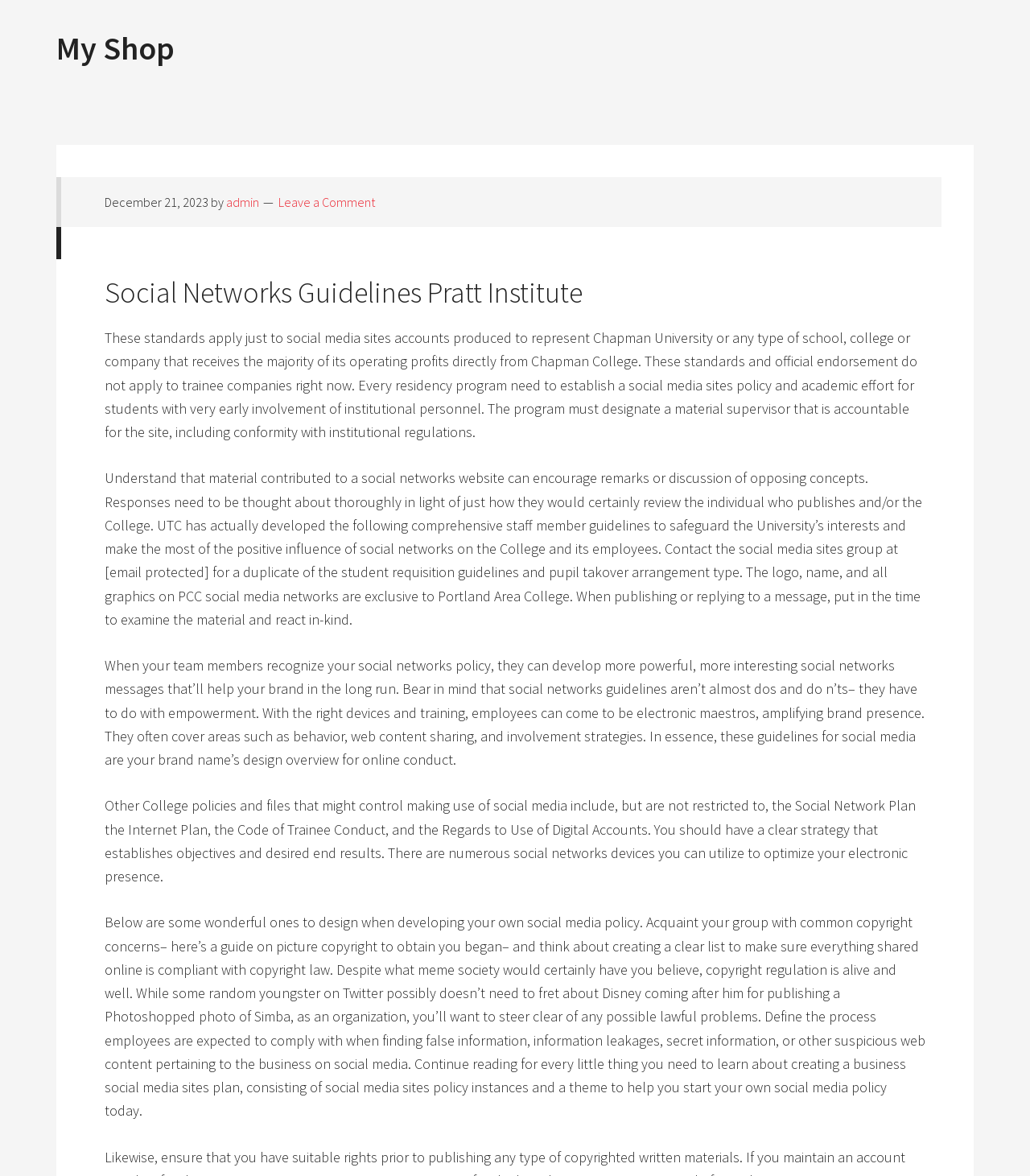Respond to the question below with a single word or phrase:
What is the purpose of social media guidelines?

Empowerment